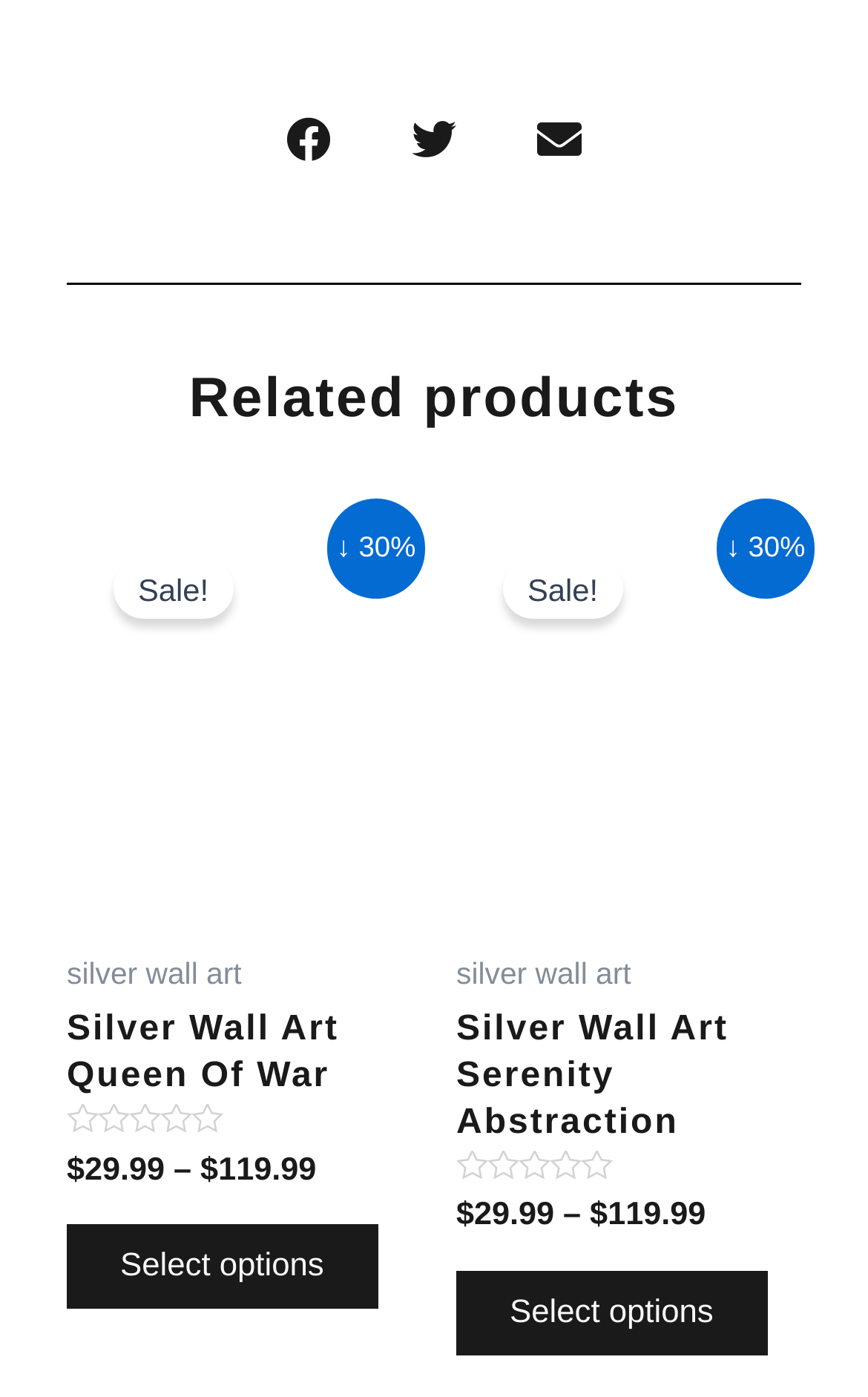Could you indicate the bounding box coordinates of the region to click in order to complete this instruction: "Share on Twitter".

[0.428, 0.078, 0.572, 0.122]